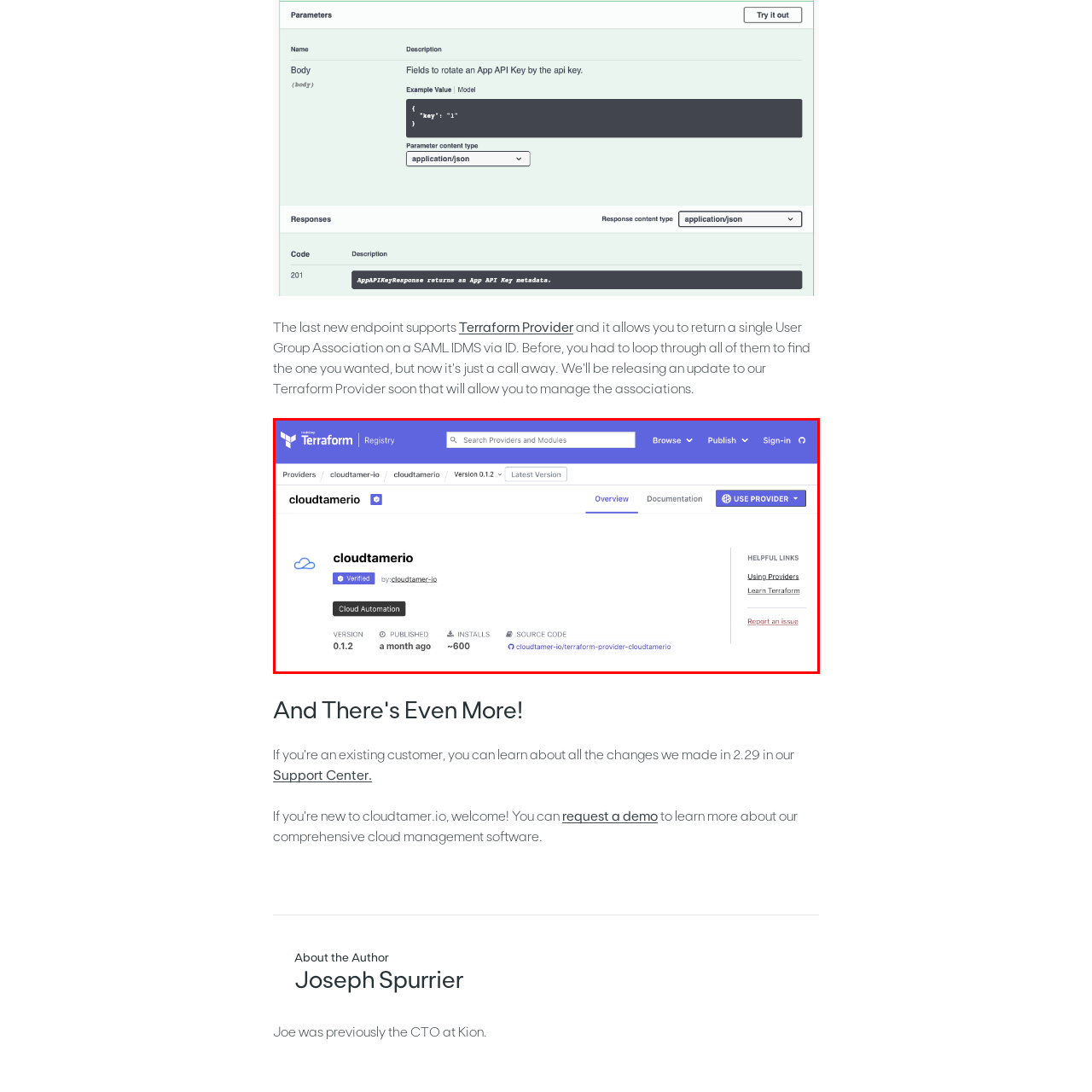Thoroughly describe the scene captured inside the red-bordered section of the image.

The image illustrates the Terraform Provider for cloudtamer.io, highlighting its newest endpoint support. This modern tool integrates cloud management capabilities with Terraform, enabling users to automate their cloud infrastructure more effectively. The provider is marked as verified and was recently published, reflecting an active development cycle and gaining traction with approximately 600 installs. The user-friendly interface showcased in the image likely aids developers in easily navigating and utilizing the provider's features.